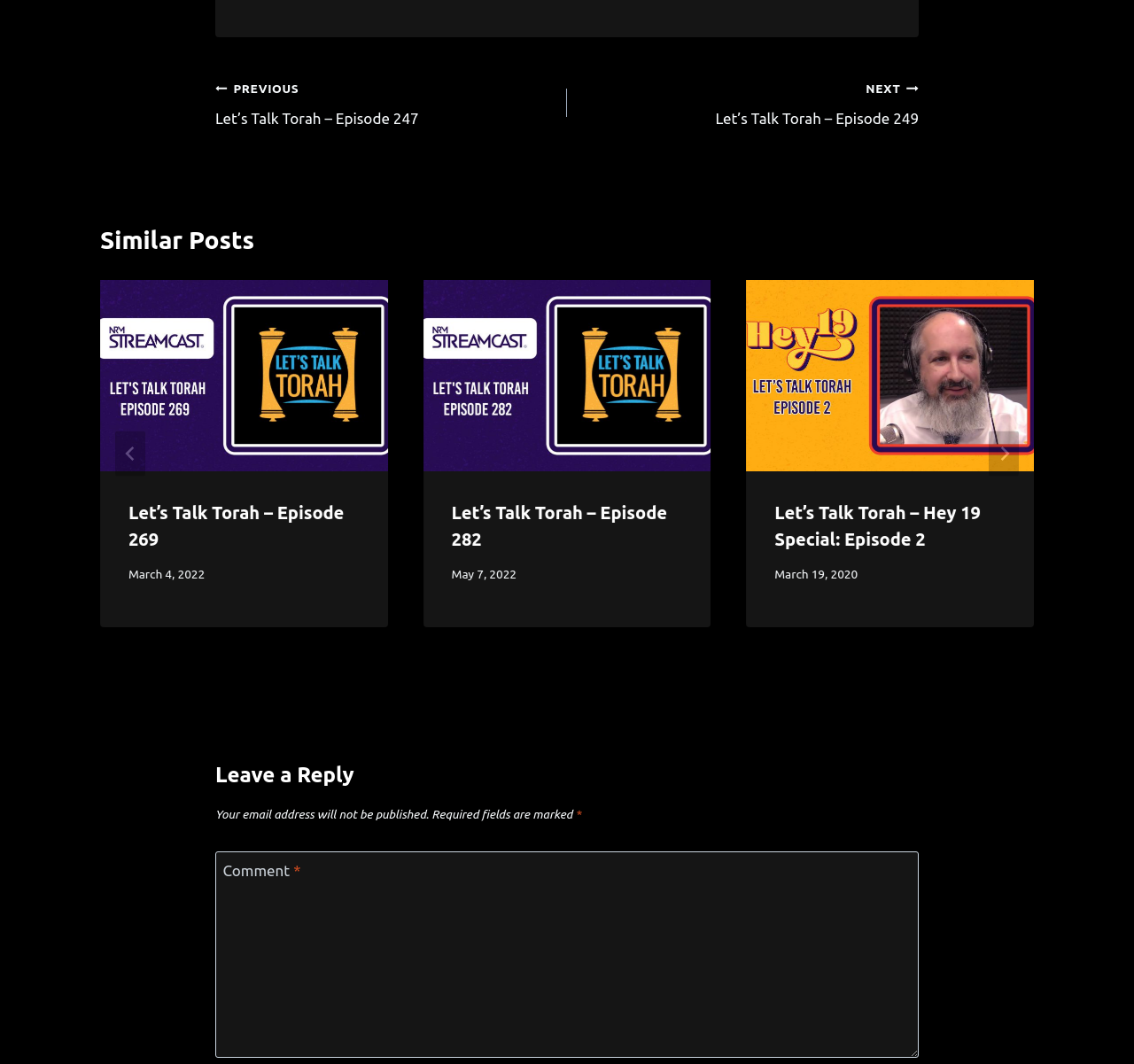How many similar posts are there?
Please answer the question as detailed as possible based on the image.

I counted the number of tabpanels with the role description 'slide' inside the region with the role description 'Posts', and found 6 of them.